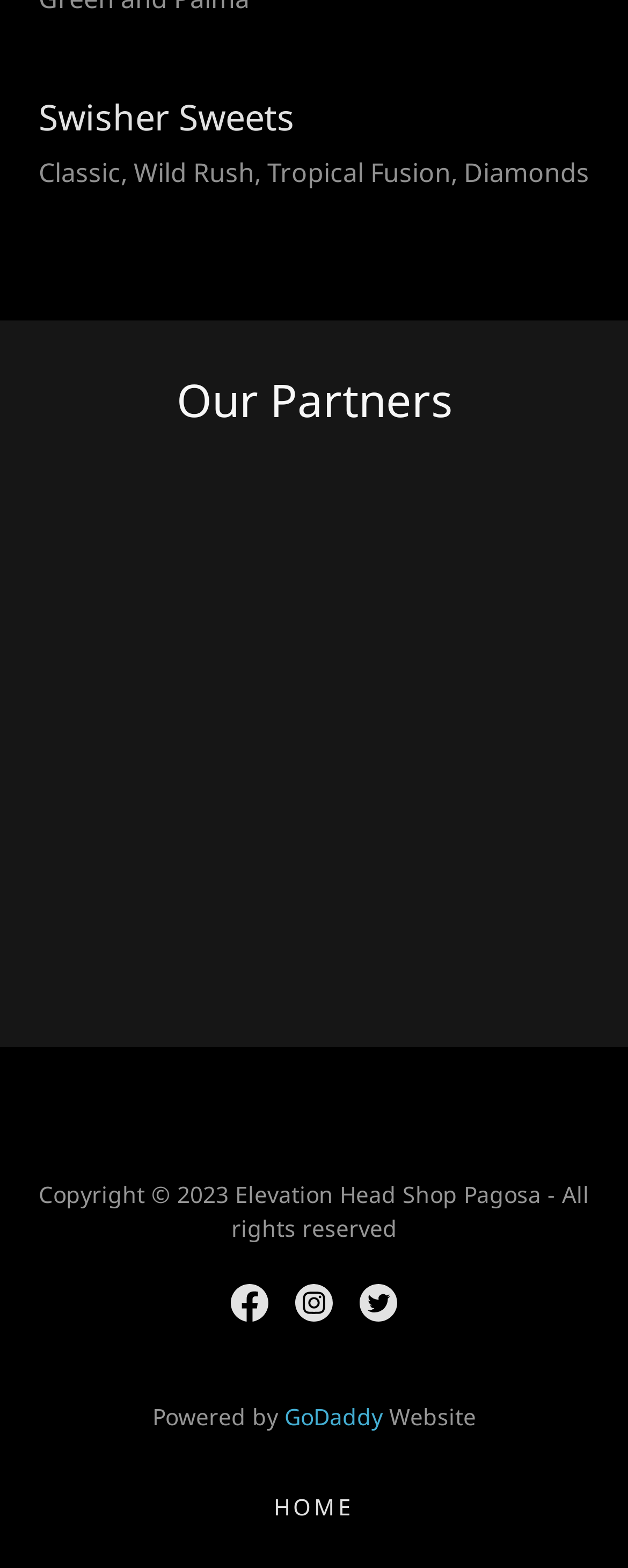What is the copyright year of the webpage?
Give a one-word or short phrase answer based on the image.

2023